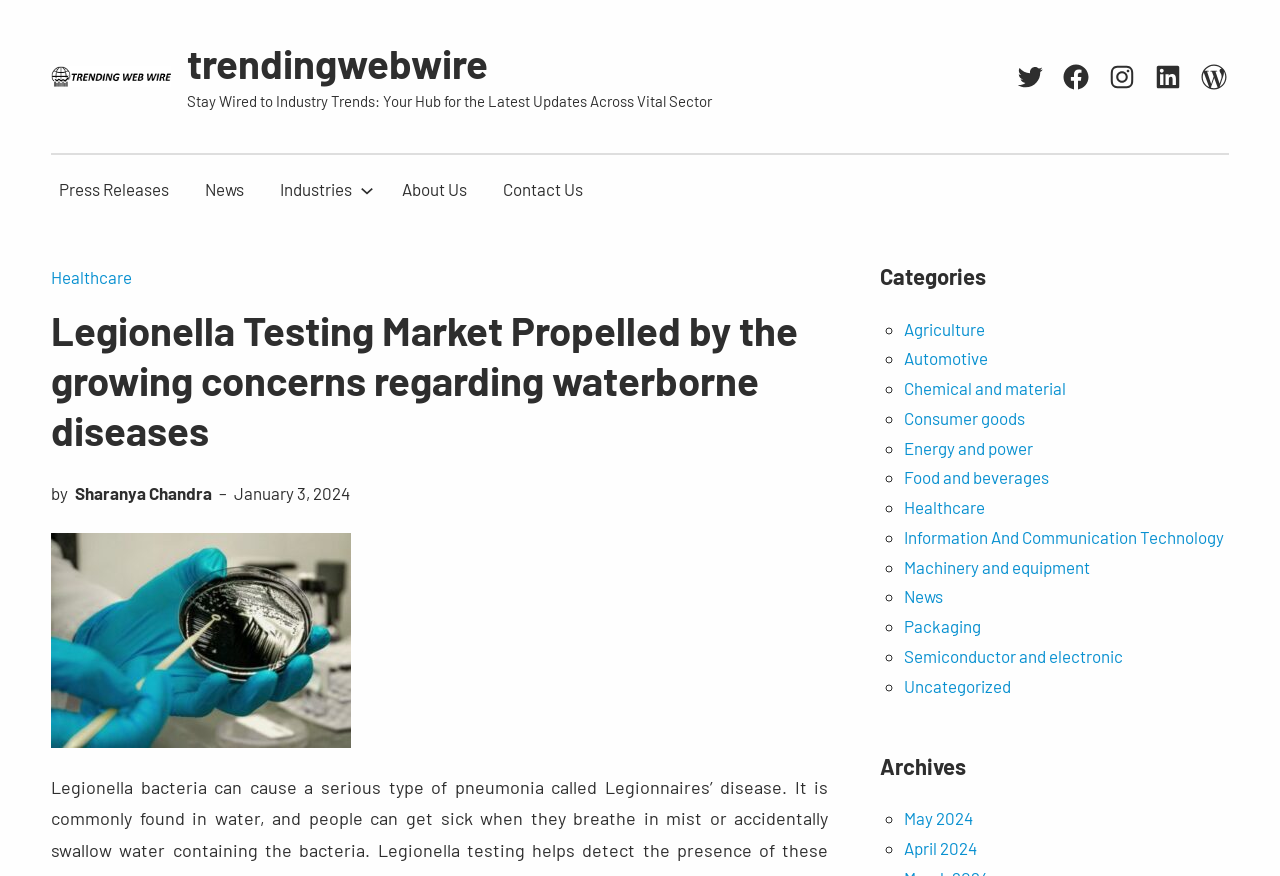Locate the bounding box coordinates of the clickable part needed for the task: "Read the latest news".

[0.154, 0.176, 0.197, 0.257]